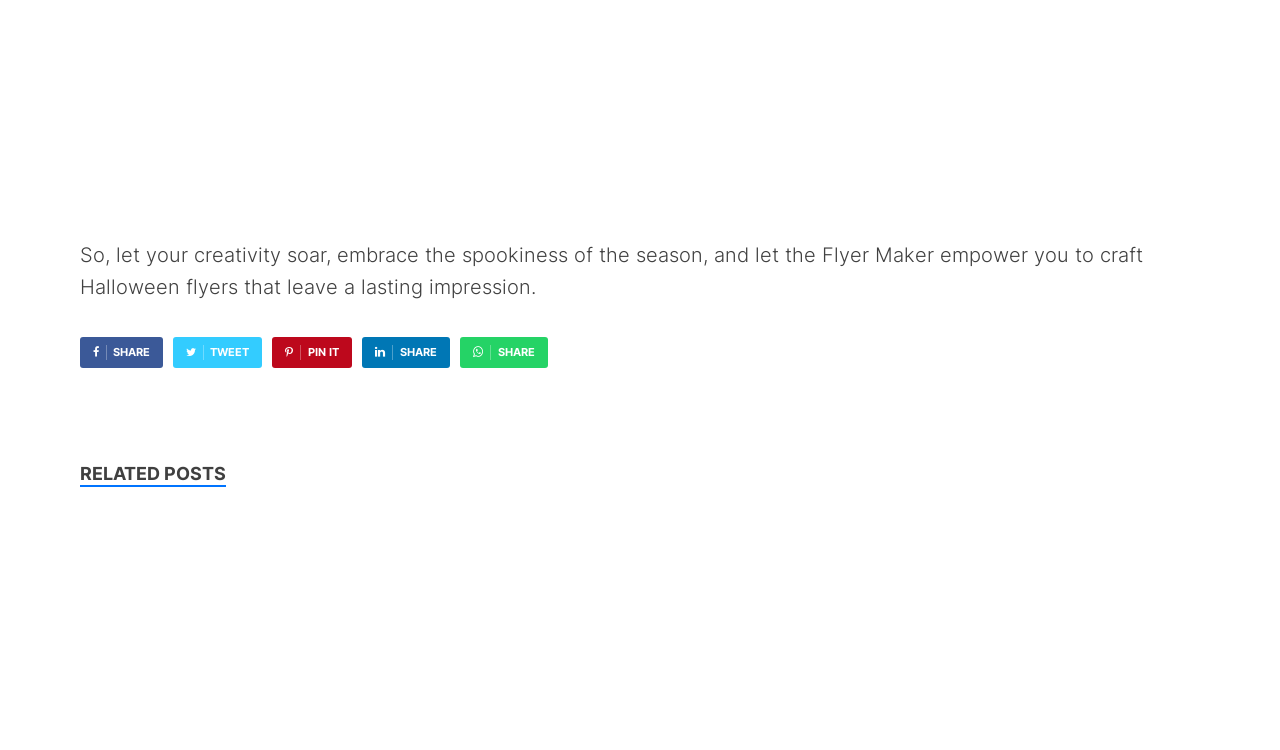Please answer the following question using a single word or phrase: 
What type of content is displayed under 'RELATED POSTS'?

Flyer templates